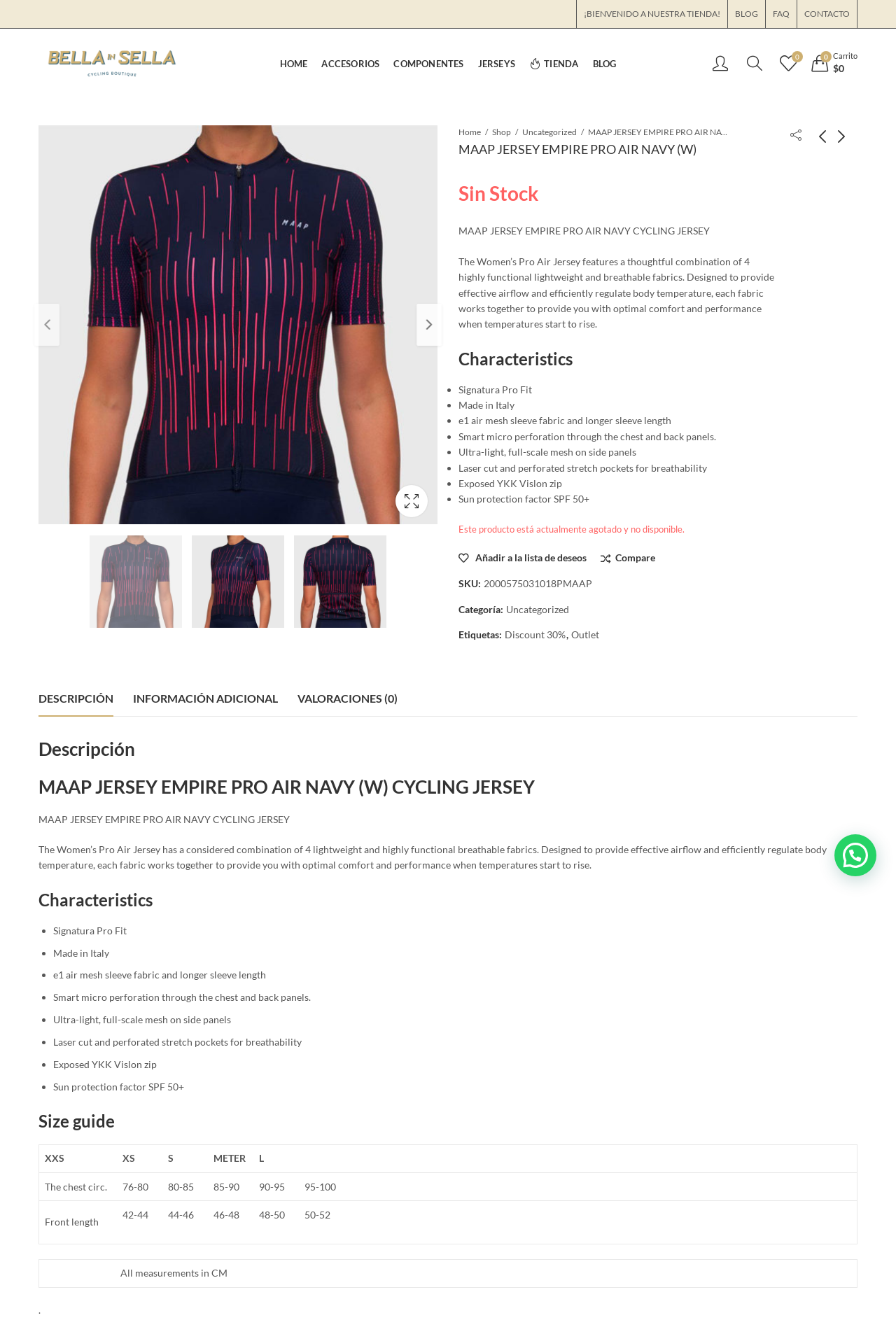Offer a meticulous description of the webpage's structure and content.

This webpage is an e-commerce product page for a women's cycling jersey, specifically the MAAP Jersey Empire Pro Air Navy (W). At the top of the page, there is a welcome message in Spanish, "¡BIENVENIDO A NUESTRA TIENDA!", followed by a row of links to the blog, FAQ, and contact pages. Below this, there is a logo and a navigation menu with links to the home page, accessories, components, jerseys, and store.

The main content of the page is divided into two sections. On the left, there is a large image of the product, with a lightbox option to view it in more detail. Above the image, there are links to the home page, shop, and uncategorized pages. Below the image, there is a product description, which includes the product name, a brief summary, and a list of characteristics, such as the signature Pro Fit, made in Italy, and e1 air mesh sleeve fabric.

On the right side of the page, there is a section with product information, including the product name, a brief description, and a list of characteristics. Below this, there is a section with additional information, including the product's SKU, category, and tags. There are also links to add the product to a wishlist, compare it, and view reviews.

At the bottom of the page, there is a tab list with three tabs: description, additional information, and reviews. The description tab is selected by default and displays the product description and characteristics. The additional information tab displays more detailed product information, and the reviews tab displays customer reviews, although there are no reviews currently available.

Throughout the page, there are several calls-to-action, including links to add the product to a wishlist, compare it, and view reviews. The product is currently out of stock, and there is a message indicating that it is not available.